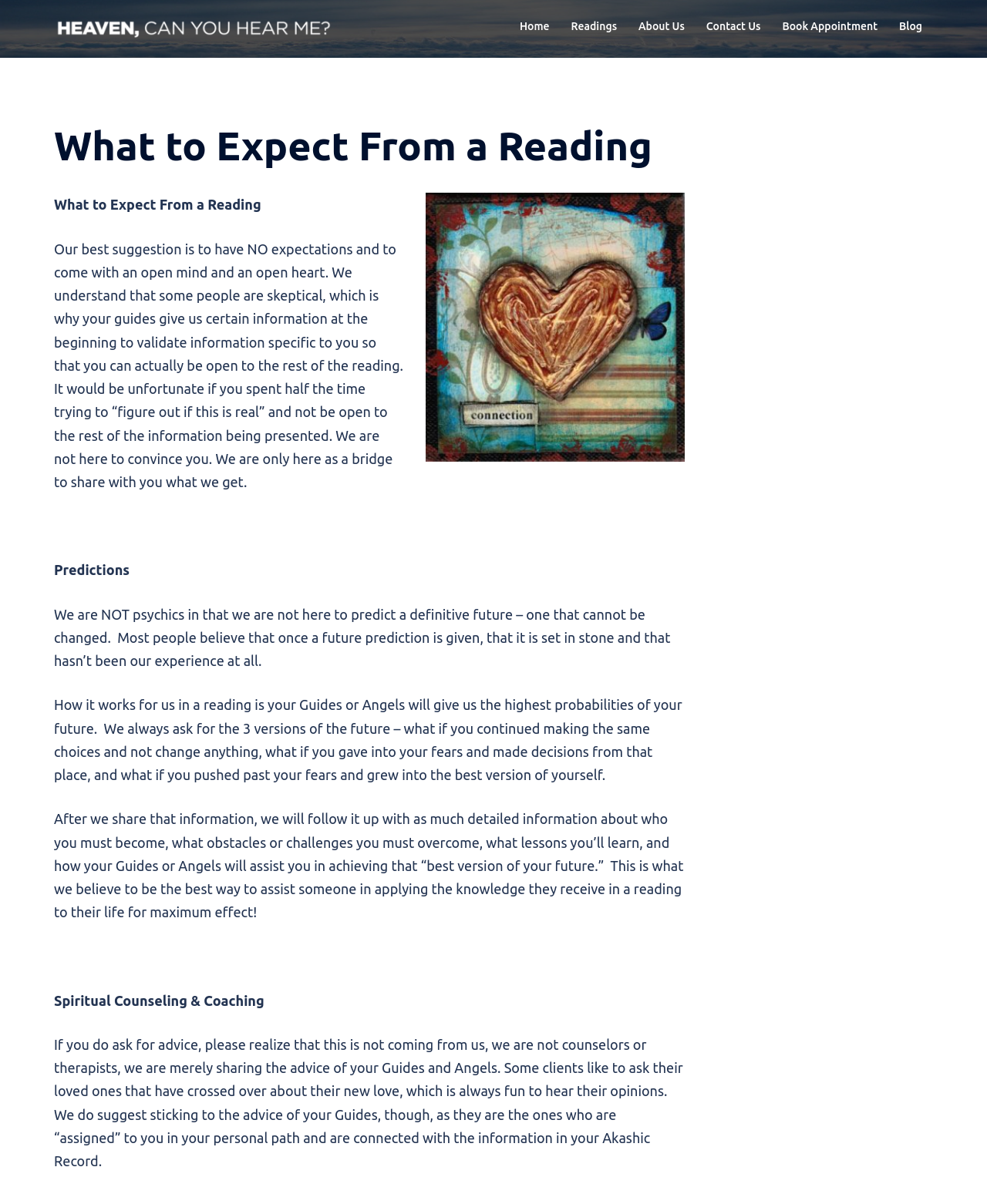What is the purpose of the reading?
Provide an in-depth and detailed explanation in response to the question.

Based on the webpage content, it seems that the purpose of the reading is to share information from guides or angels, which includes predictions, spiritual counseling, and coaching. The reading is not meant to convince anyone, but rather to provide guidance and assistance in achieving the best version of one's future.